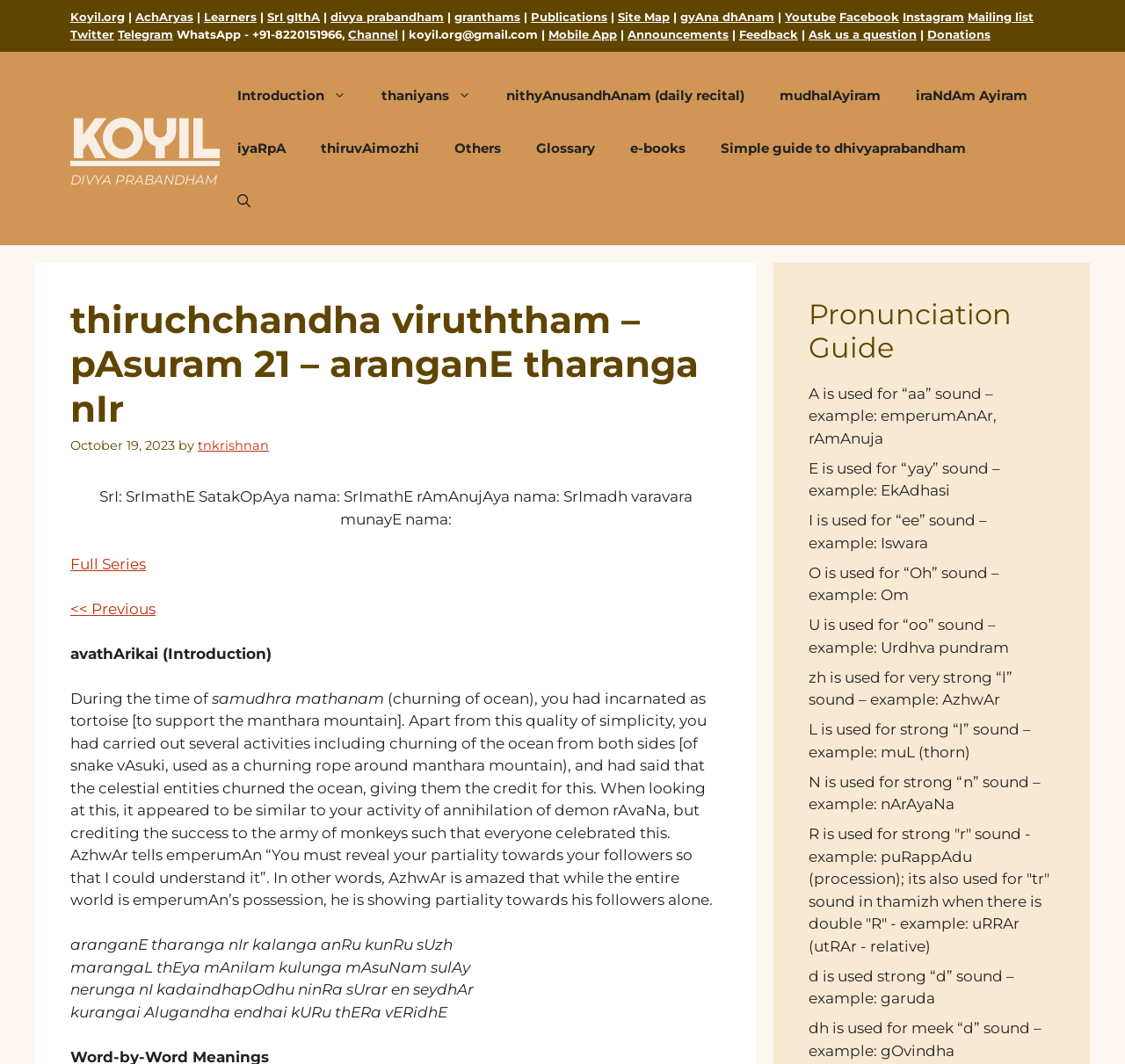Provide an in-depth caption for the elements present on the webpage.

This webpage is about a Hindu scripture, specifically a passage from "thiruchchandha viruththam – pAsuram 21 – aranganE tharanga nIr – KOYIL". The page has a banner at the top with a link to the site "KOYIL" and a heading "DIVYA PRABANDHAM". Below the banner, there is a navigation menu with links to various sections, including "Introduction", "thaniyans", "nithyAnusandhAnam (daily recital)", and others.

The main content of the page is a passage from the scripture, which is divided into several paragraphs. The passage describes the activities of the god emperumAn, including his incarnation as a tortoise to support the manthara mountain during the churning of the ocean. The passage also mentions the god's partiality towards his followers and his ability to reveal his true nature to them.

To the right of the main content, there is a sidebar with links to various resources, including "AchAryas", "Learners", "SrI gIthA", and others. There are also links to social media platforms, a mailing list, and a mobile app.

At the bottom of the page, there is a section titled "Pronunciation Guide" that provides guidance on how to pronounce various words and sounds in the scripture. This section includes examples of words and their corresponding pronunciations.

Overall, the webpage appears to be a resource for those interested in Hindu scripture and spirituality, providing access to various texts, resources, and guidance on pronunciation.